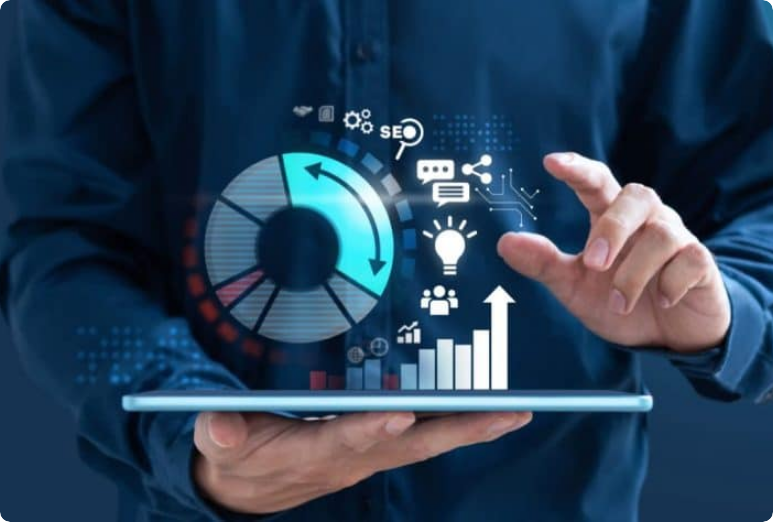Explain the image thoroughly, highlighting all key elements.

In this dynamic image, a person dressed in a dark blue shirt is holding a tablet in their hands, visibly engaged in a digital interface. The tablet displays vibrant graphics, including a circular chart with directional arrows, symbolizing data movement or progress. Surrounding the chart are various icons that represent key concepts in digital marketing and technology, such as SEO, communication tools, and growth indicators.

The design features additional elements like lightbulbs and bar graph icons, which suggest innovation, idea generation, and performance metrics. The overall composition conveys a sense of modernity and expertise in leveraging technology for business growth, particularly emphasizing the important role of SEO and data analytics in enhancing customer service and organizational development.